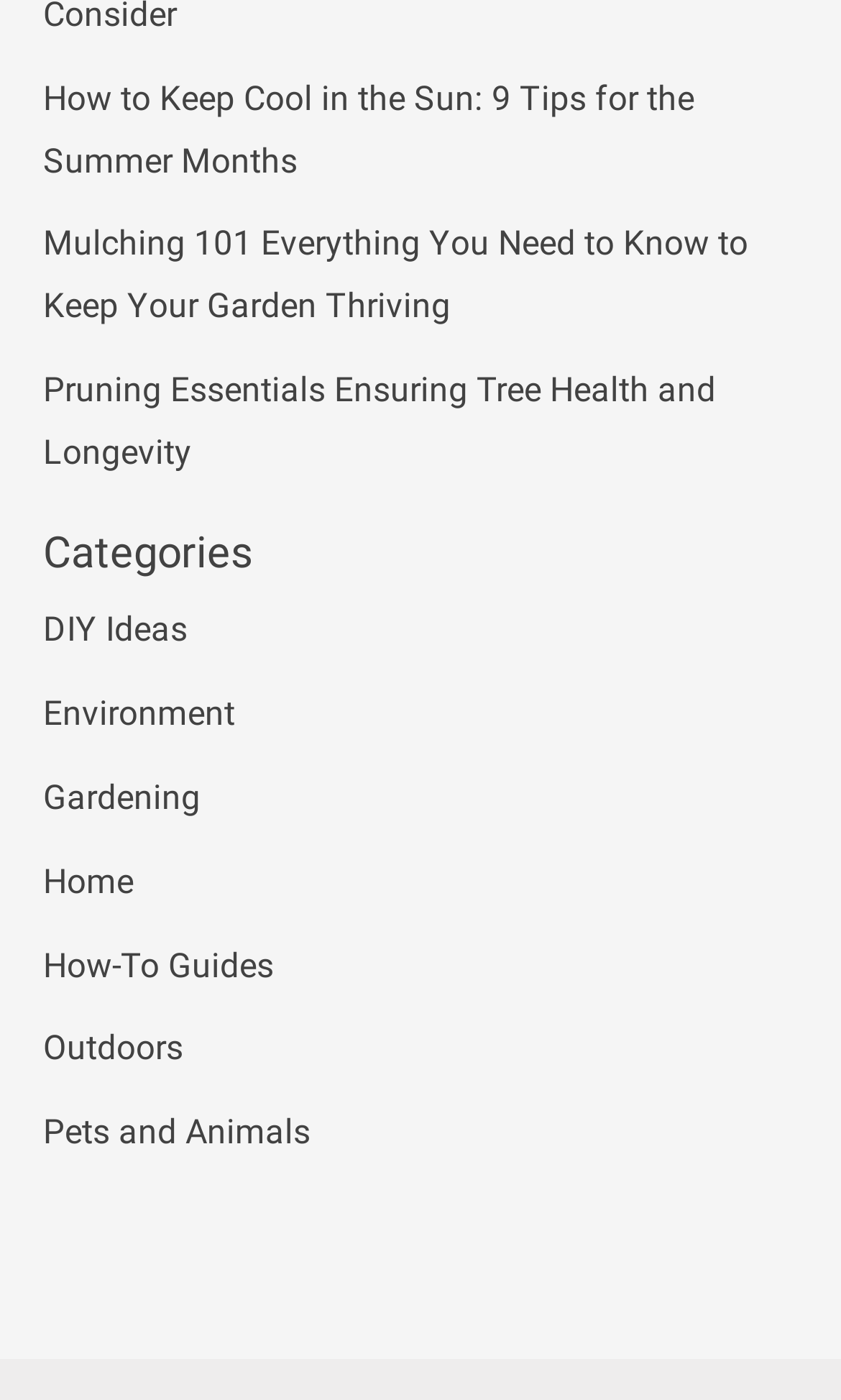Find the bounding box coordinates of the element to click in order to complete the given instruction: "View how-to guides."

[0.051, 0.676, 0.326, 0.704]